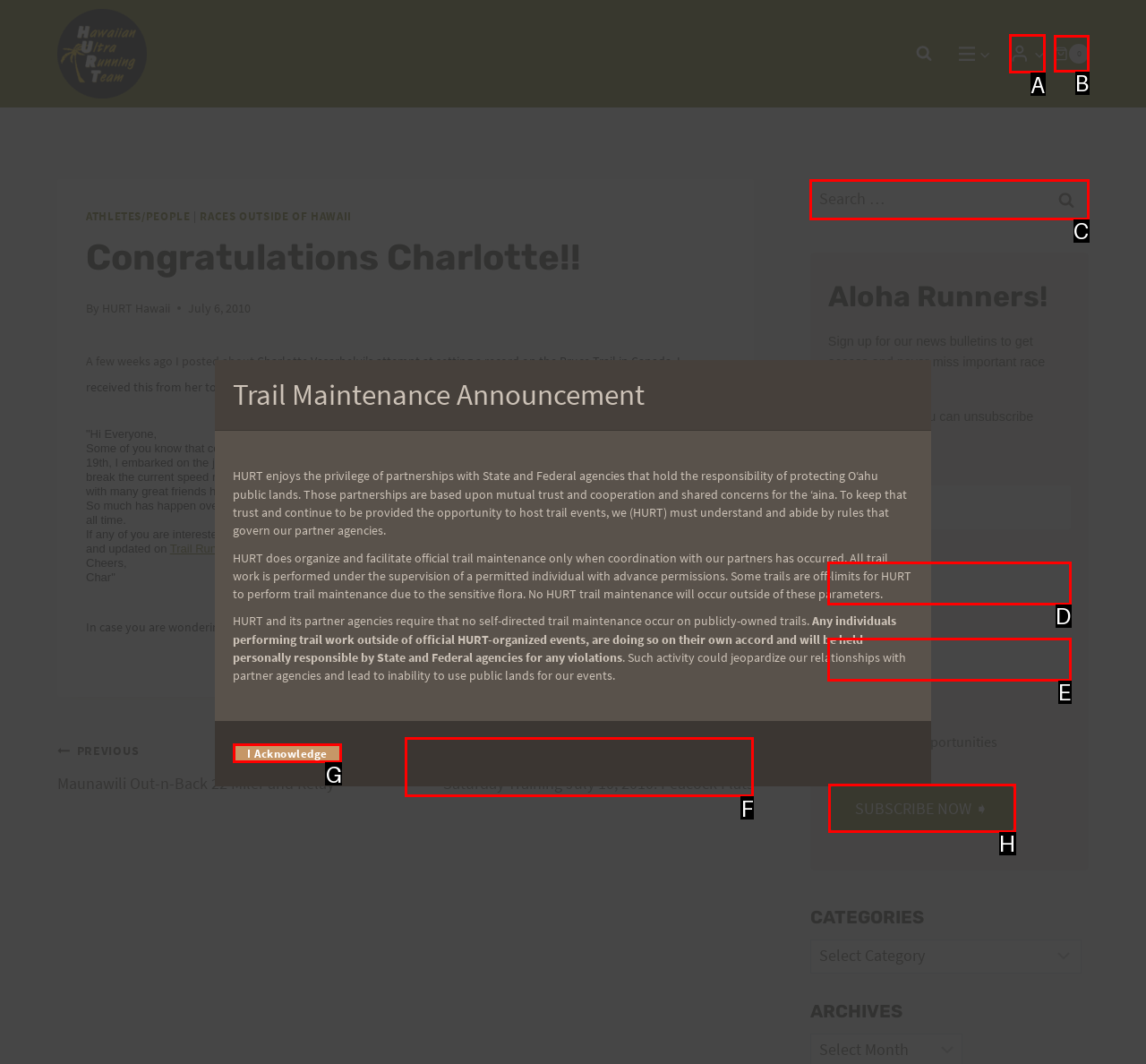Identify the letter of the correct UI element to fulfill the task: Subscribe to the newsletter from the given options in the screenshot.

H